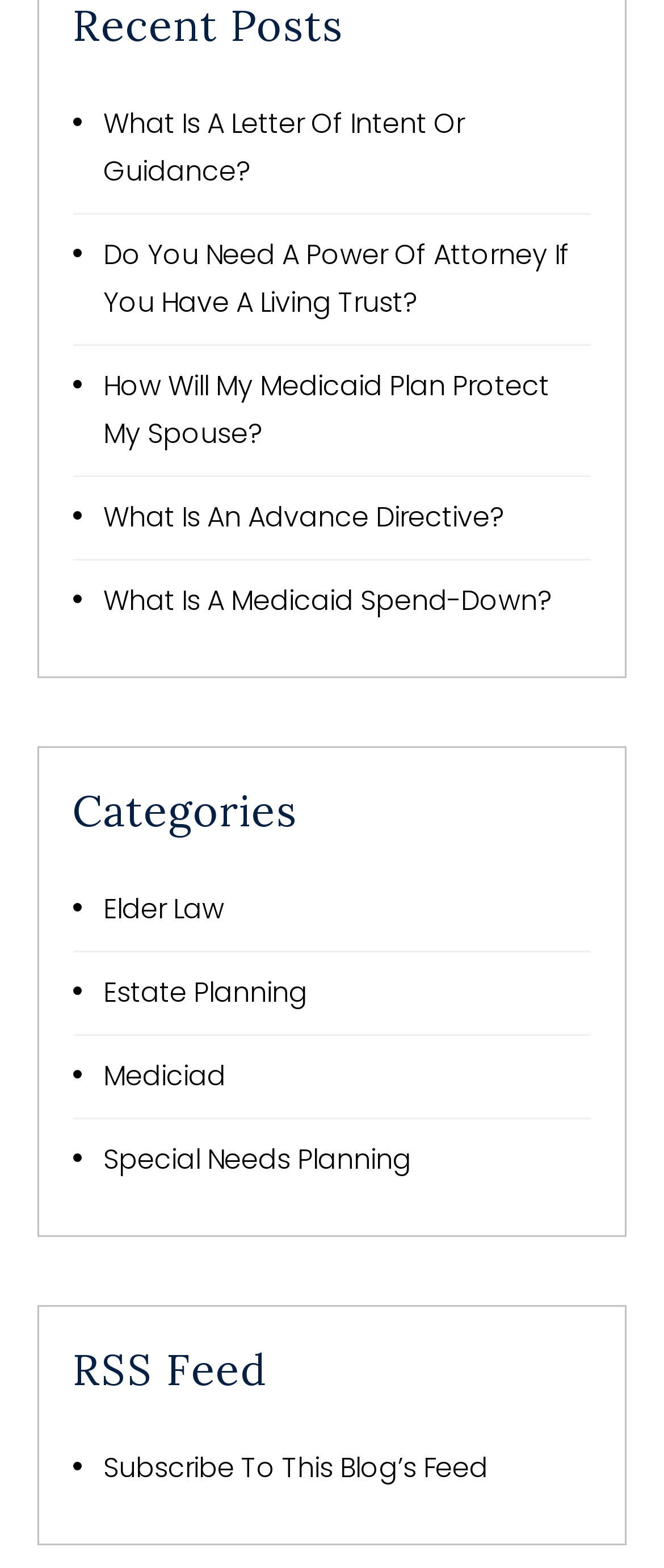Using the webpage screenshot, find the UI element described by Elder Law. Provide the bounding box coordinates in the format (top-left x, top-left y, bottom-right x, bottom-right y), ensuring all values are floating point numbers between 0 and 1.

[0.11, 0.554, 0.89, 0.607]